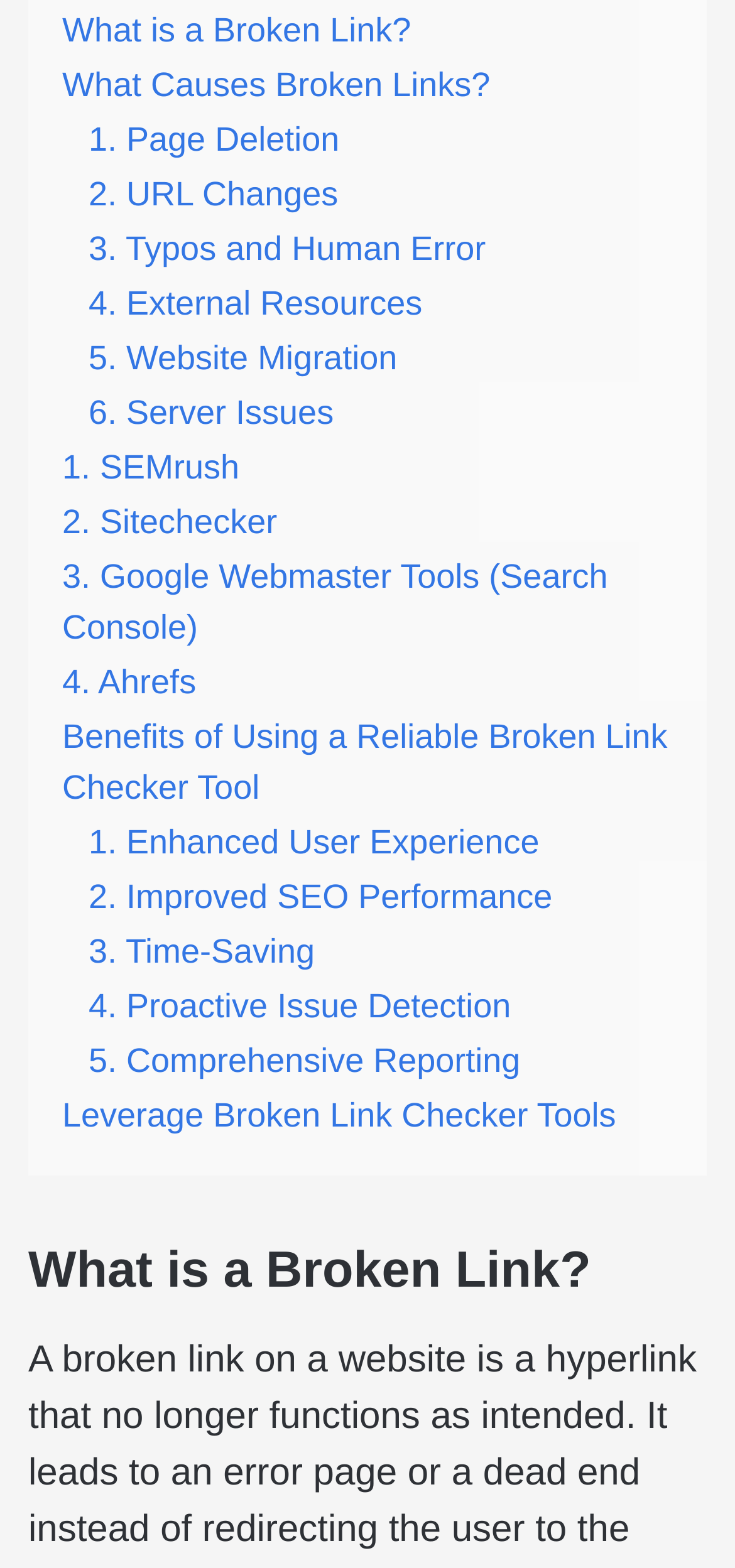Pinpoint the bounding box coordinates of the clickable area necessary to execute the following instruction: "Read about the importance of proactive issue detection". The coordinates should be given as four float numbers between 0 and 1, namely [left, top, right, bottom].

[0.121, 0.63, 0.695, 0.654]